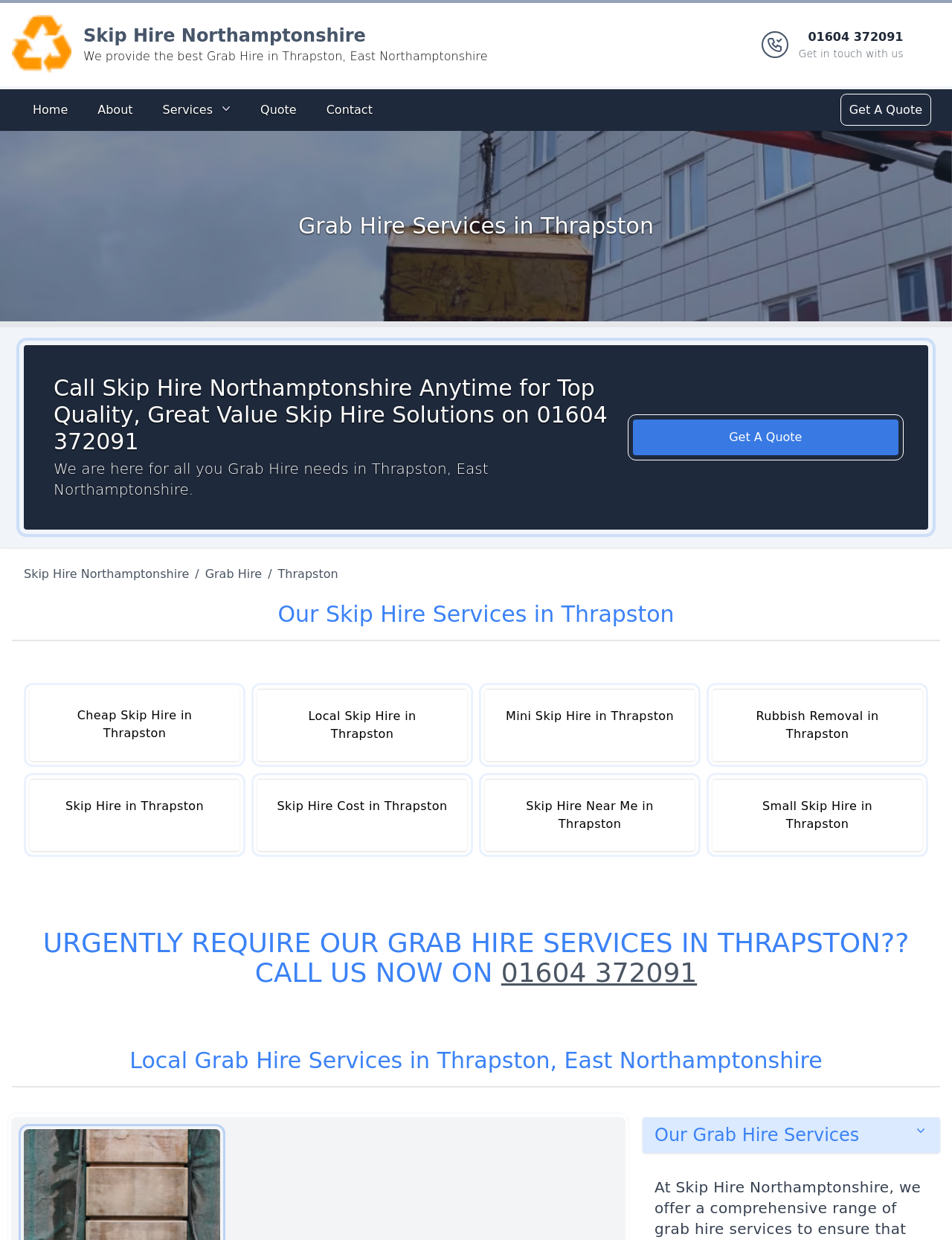Identify the bounding box coordinates necessary to click and complete the given instruction: "Get in touch with us by clicking the phone number".

[0.839, 0.023, 0.949, 0.049]